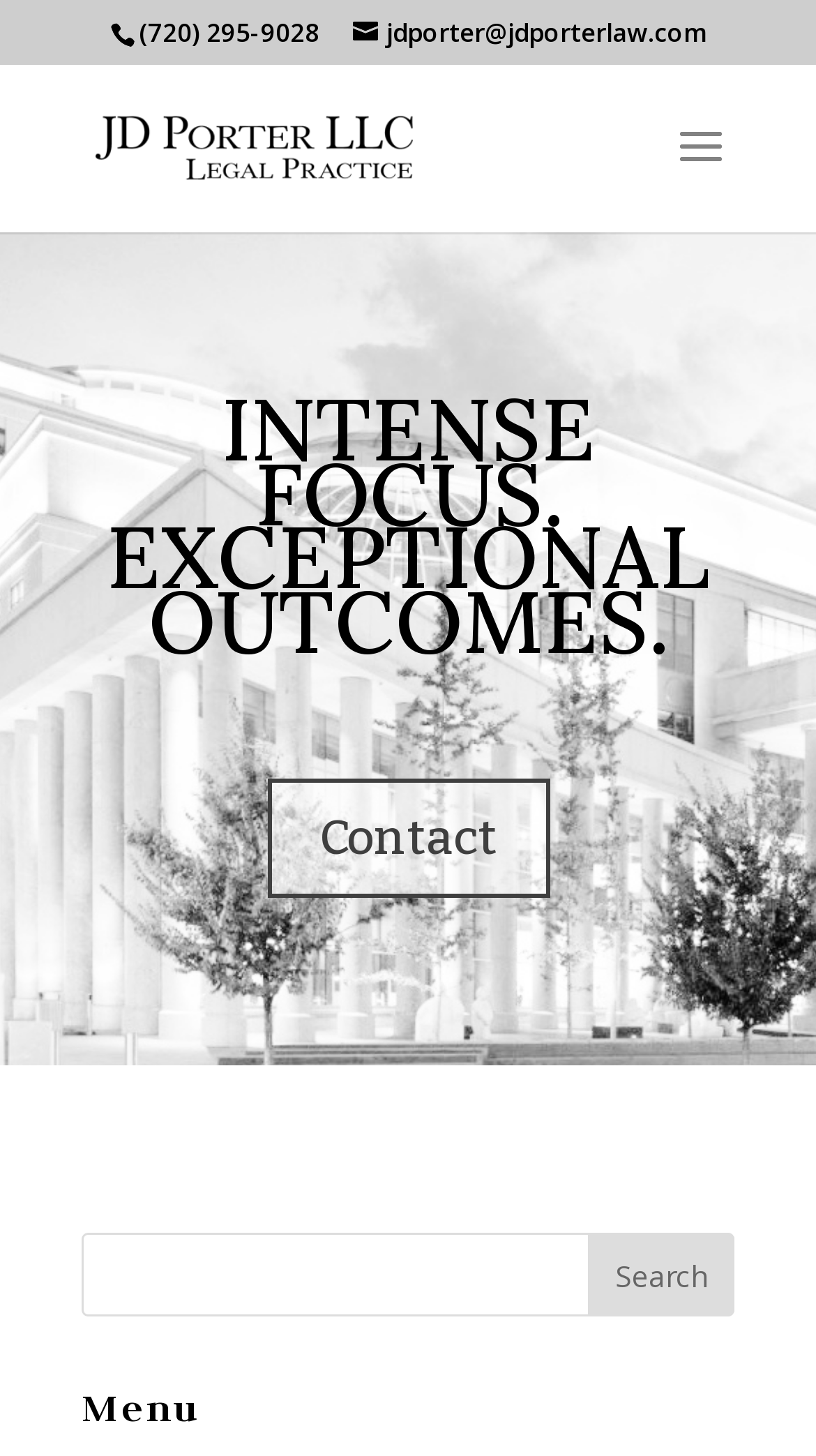Determine the main headline from the webpage and extract its text.

Damages in Civil Litigation